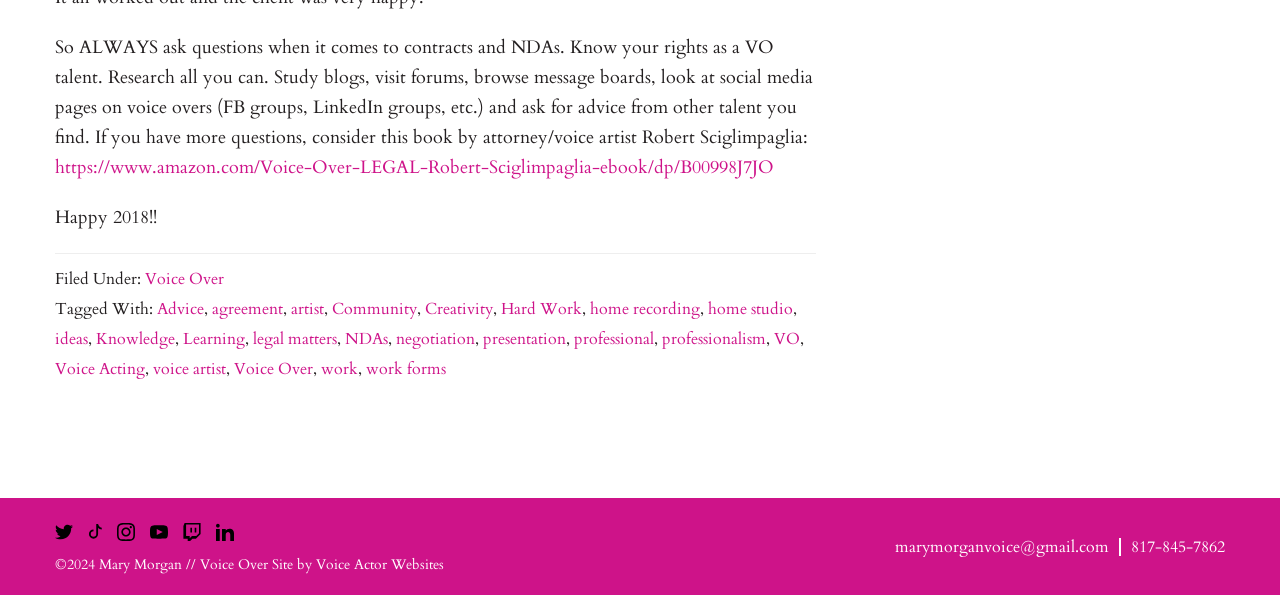Please answer the following query using a single word or phrase: 
What is the email address provided at the bottom of the webpage?

marymorganvoice@gmail.com